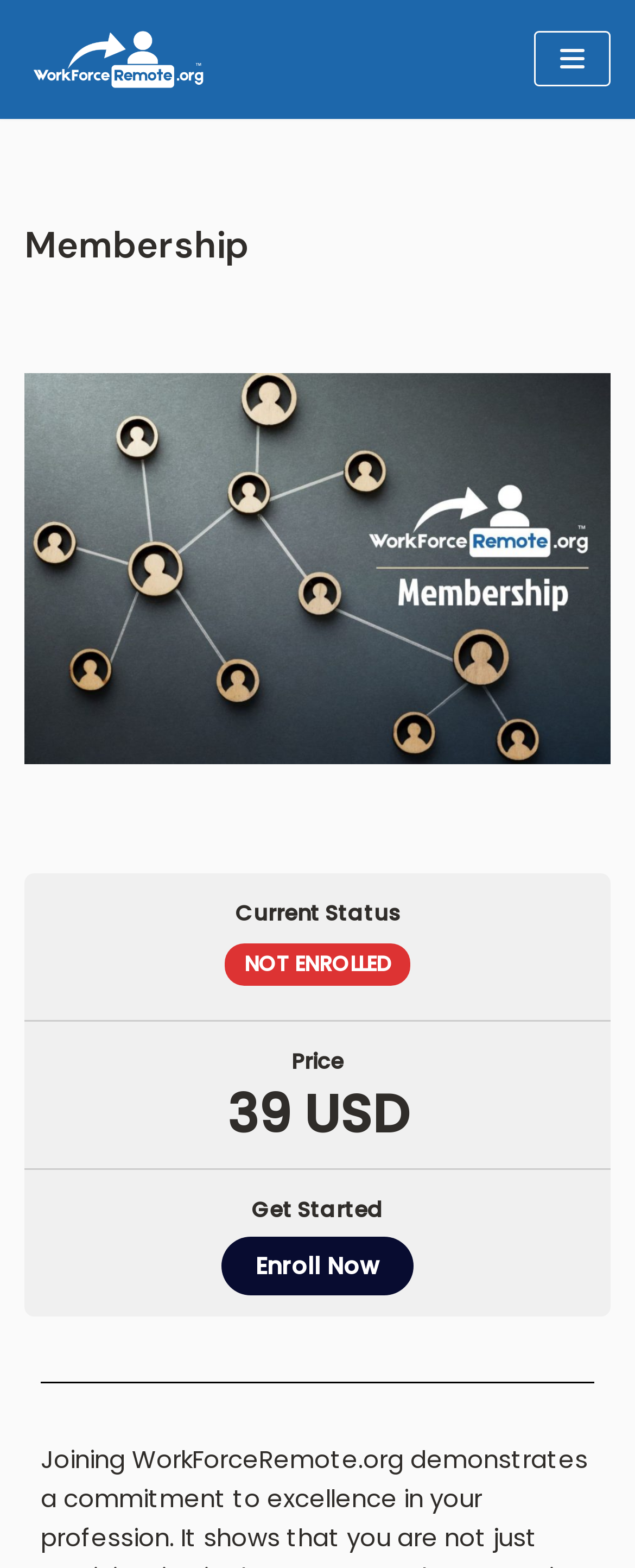Provide a brief response to the question using a single word or phrase: 
What is the relationship between the image and the organization?

It represents the organization